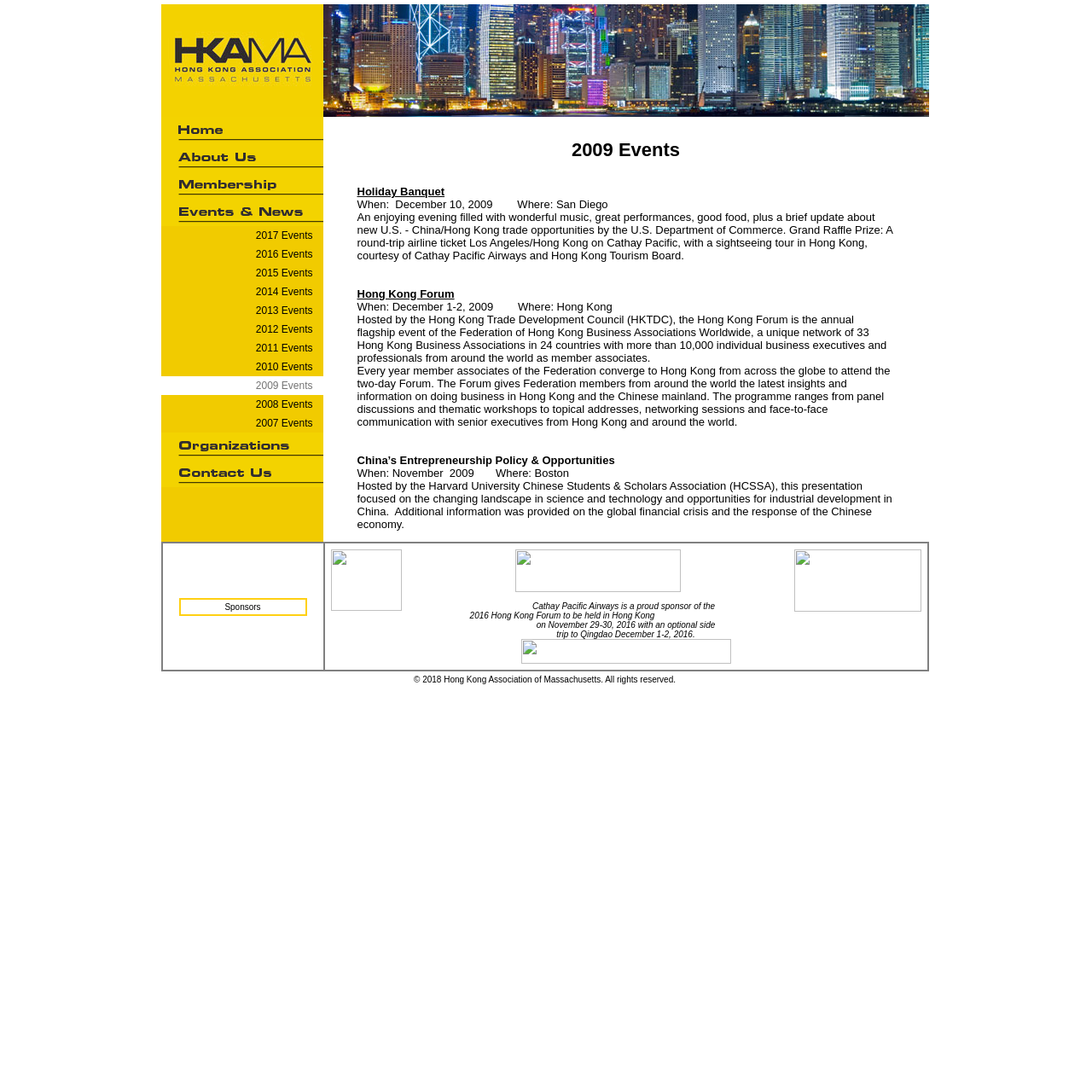How many events are listed in 2017?
From the image, respond with a single word or phrase.

1